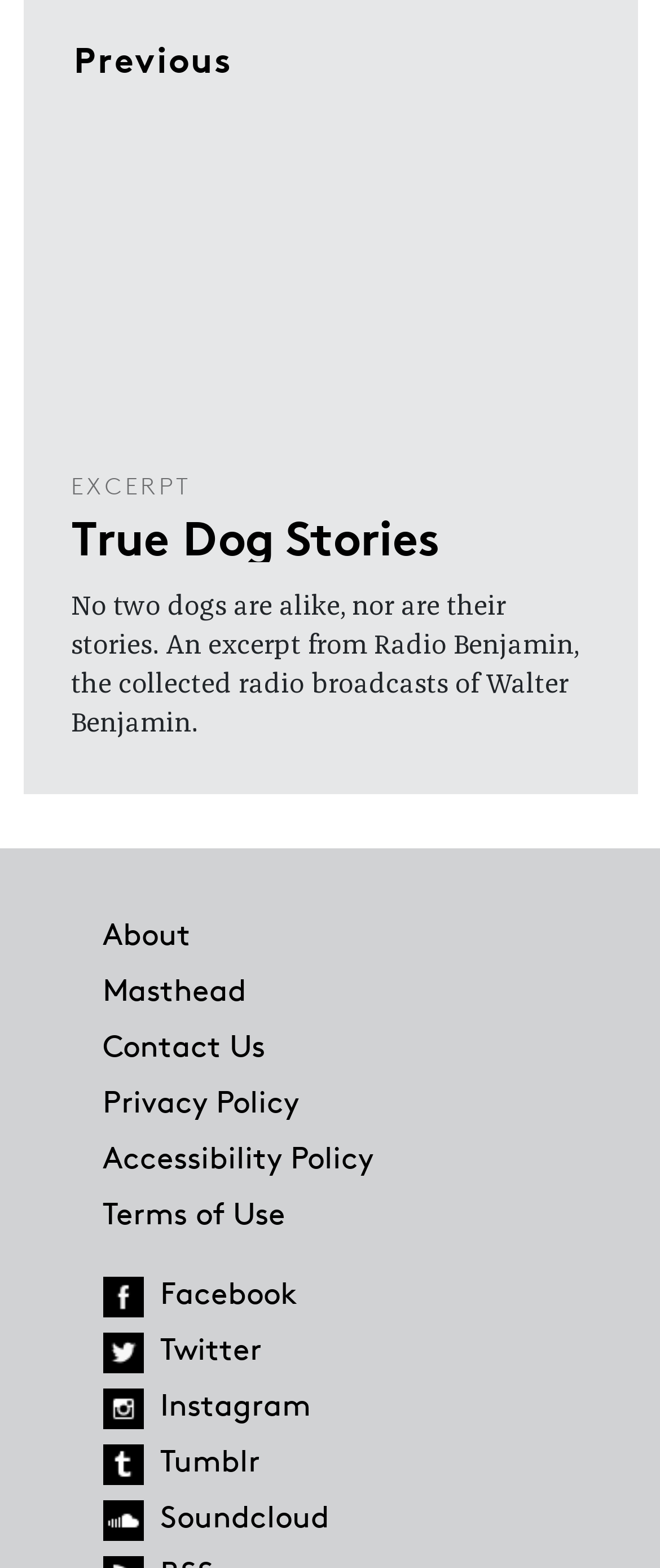What is the name of the dog breed?
Answer with a single word or short phrase according to what you see in the image.

Roman Dog